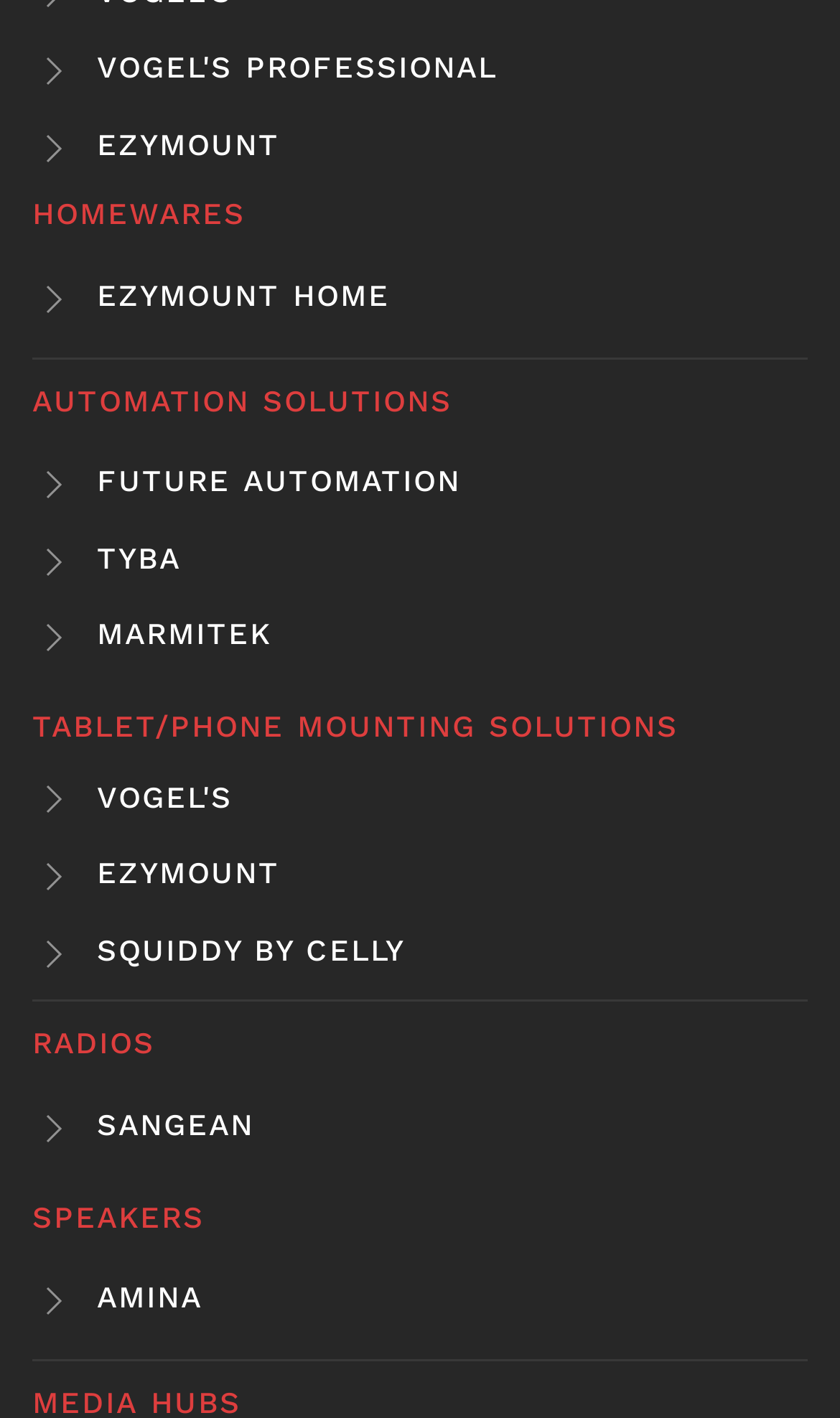Identify the bounding box coordinates of the part that should be clicked to carry out this instruction: "Click VOGEL'S PROFESSIONAL".

[0.038, 0.029, 0.962, 0.068]